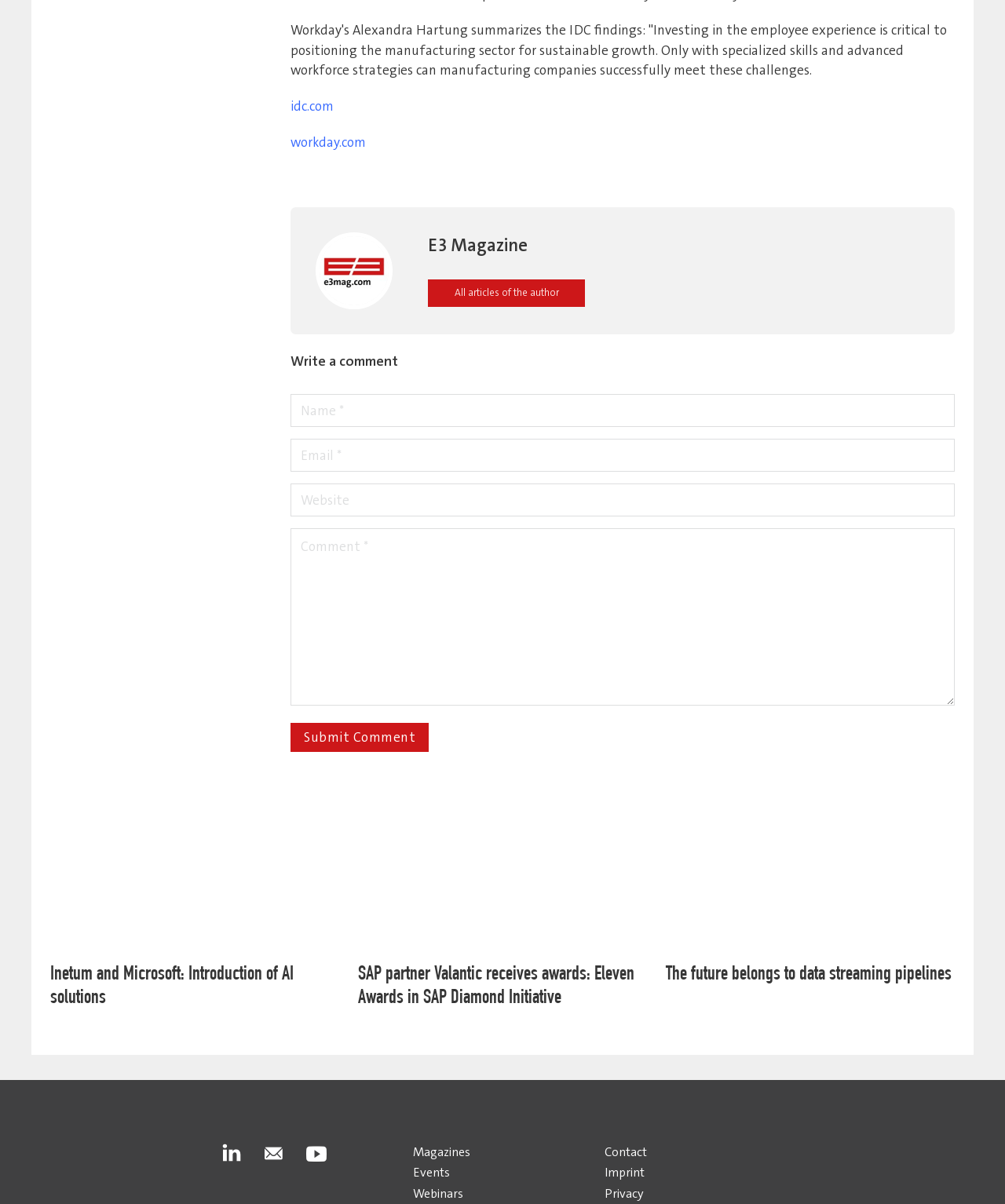Locate the bounding box coordinates of the clickable region necessary to complete the following instruction: "Explore Internal Operations". Provide the coordinates in the format of four float numbers between 0 and 1, i.e., [left, top, right, bottom].

None